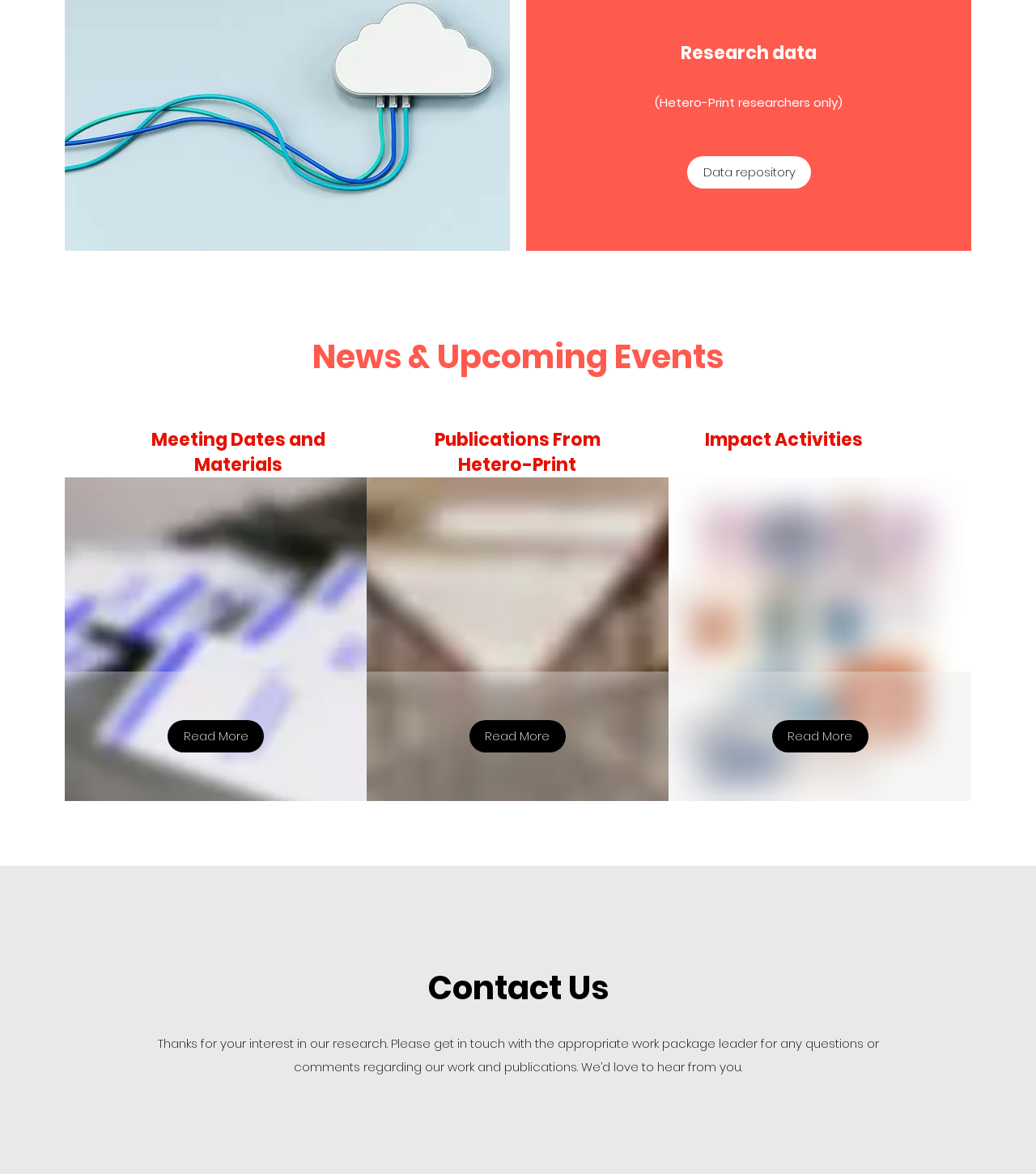What are the main categories of information on the webpage?
Use the information from the image to give a detailed answer to the question.

The main categories of information on the webpage can be inferred from the headings, which include 'Research data', 'News & Upcoming Events', 'Meeting Dates and Materials', 'Publications From Hetero-Print', and 'Impact Activities'.